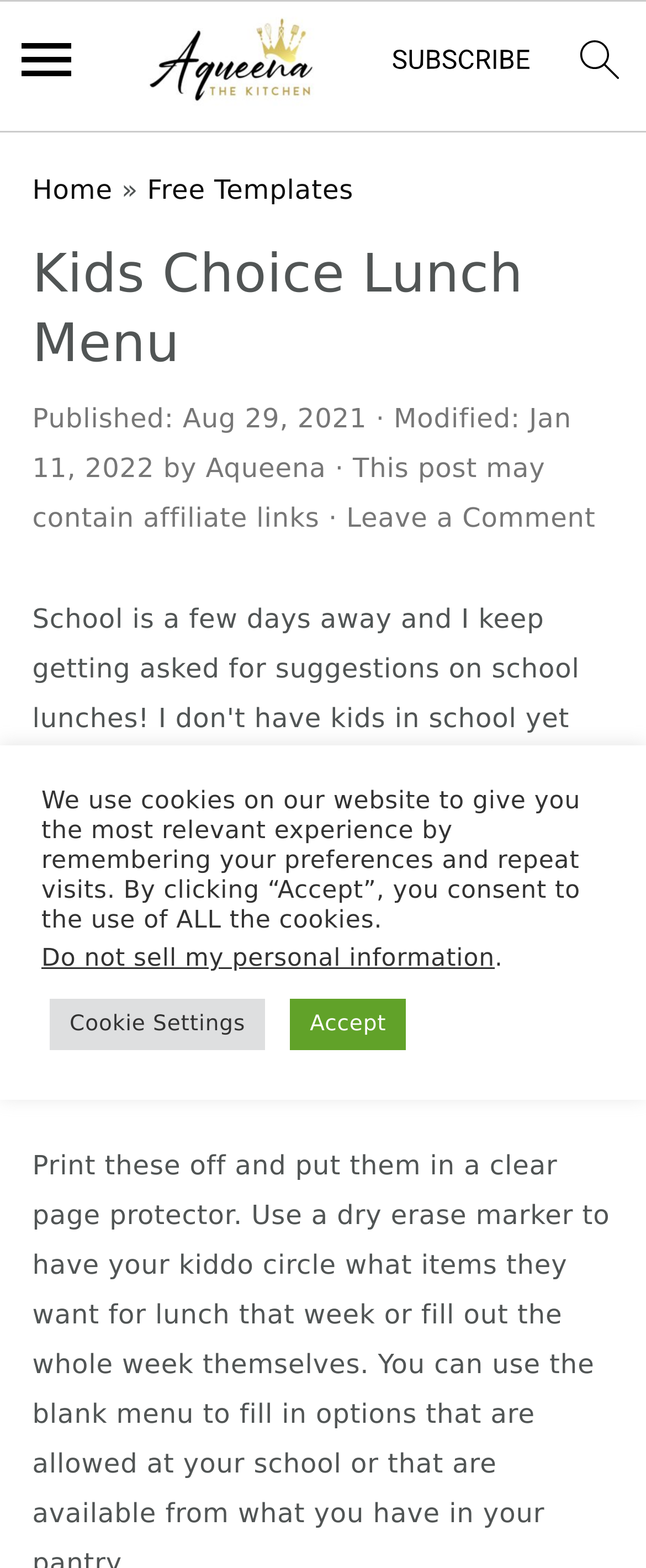What is the purpose of the website?
Using the details shown in the screenshot, provide a comprehensive answer to the question.

Based on the meta description 'Free downloadable pdf template to help you and your kiddo(s) plan and pack school lunches each week! Kids Choice!', I inferred that the website provides free templates, specifically for planning and packing school lunches.